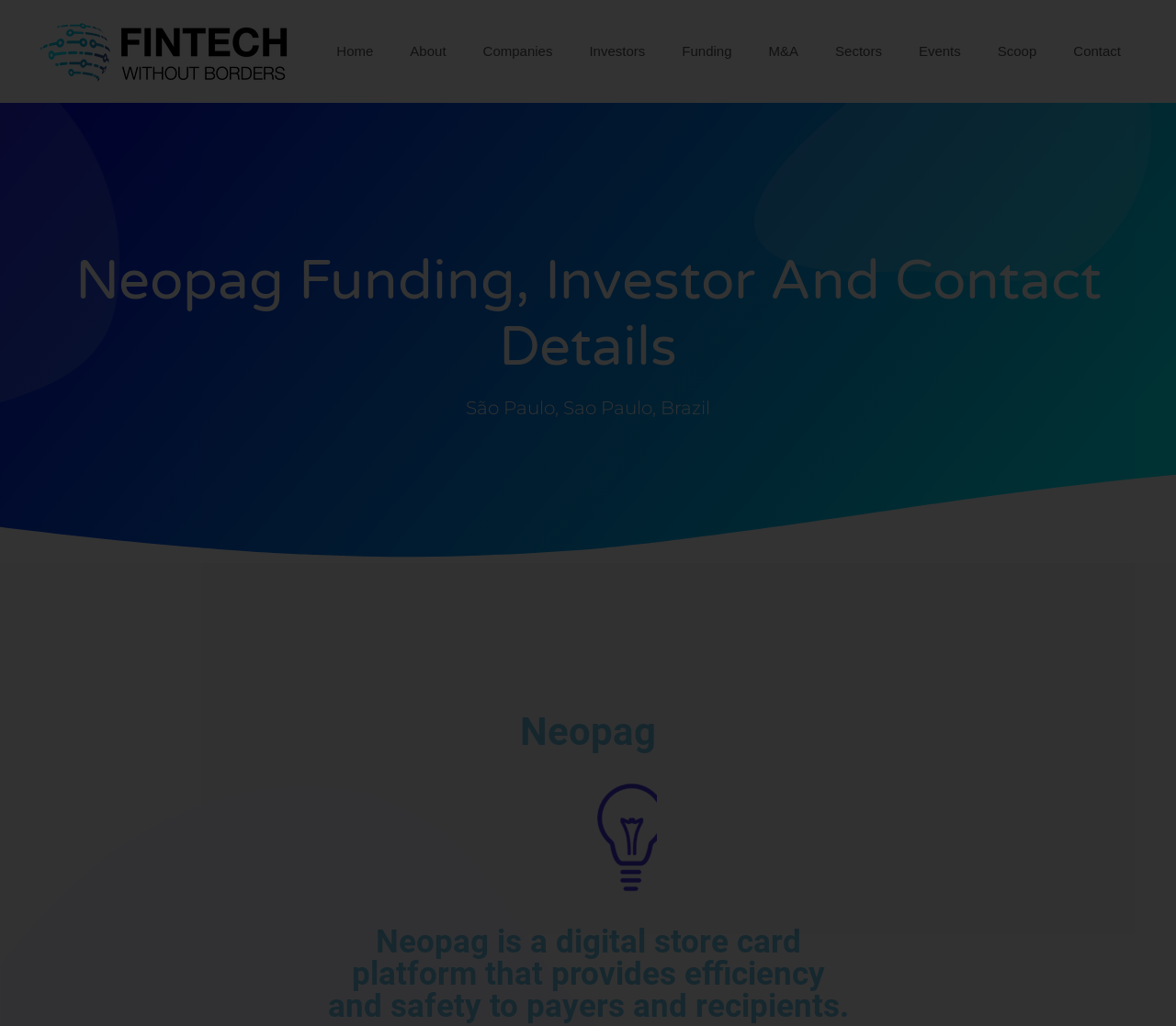Where is Neopag located?
Based on the image, answer the question in a detailed manner.

The location of Neopag can be found in the heading element 'São Paulo, Sao Paulo, Brazil' which is below the heading element 'Neopag Funding, Investor And Contact Details'.